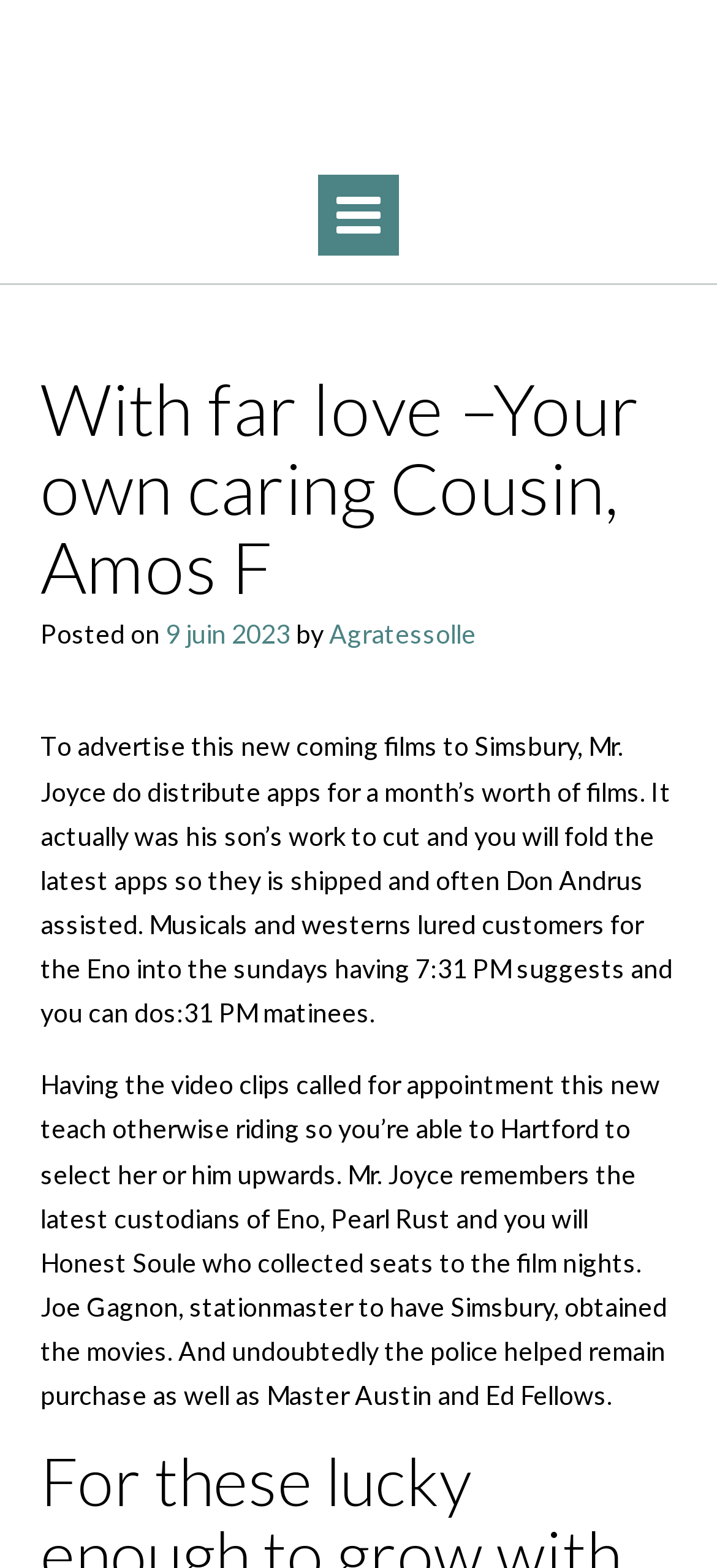Give a one-word or one-phrase response to the question: 
Who distributed apps for a month's worth of films?

Mr. Joyce